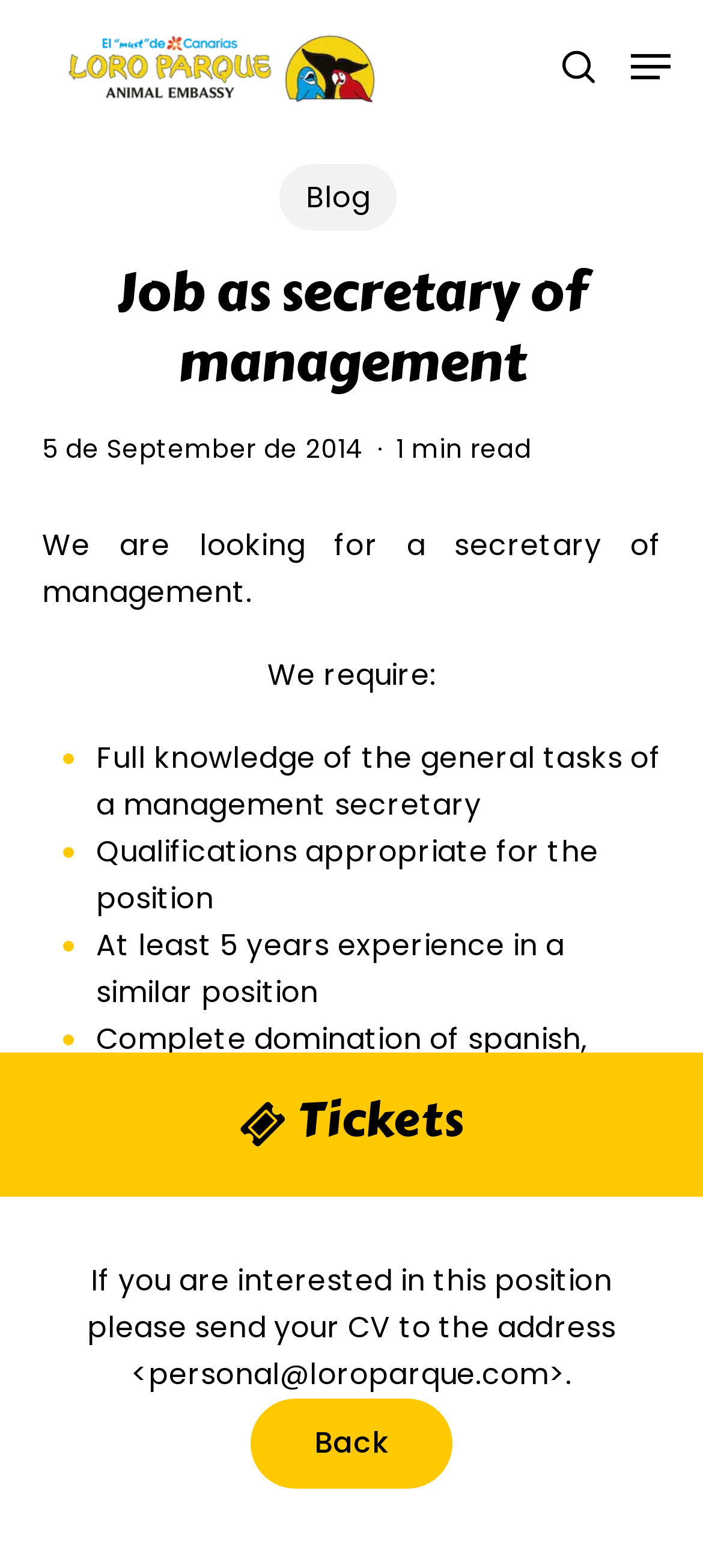Find the bounding box coordinates for the area you need to click to carry out the instruction: "Click on the navigation menu". The coordinates should be four float numbers between 0 and 1, indicated as [left, top, right, bottom].

[0.897, 0.031, 0.954, 0.054]